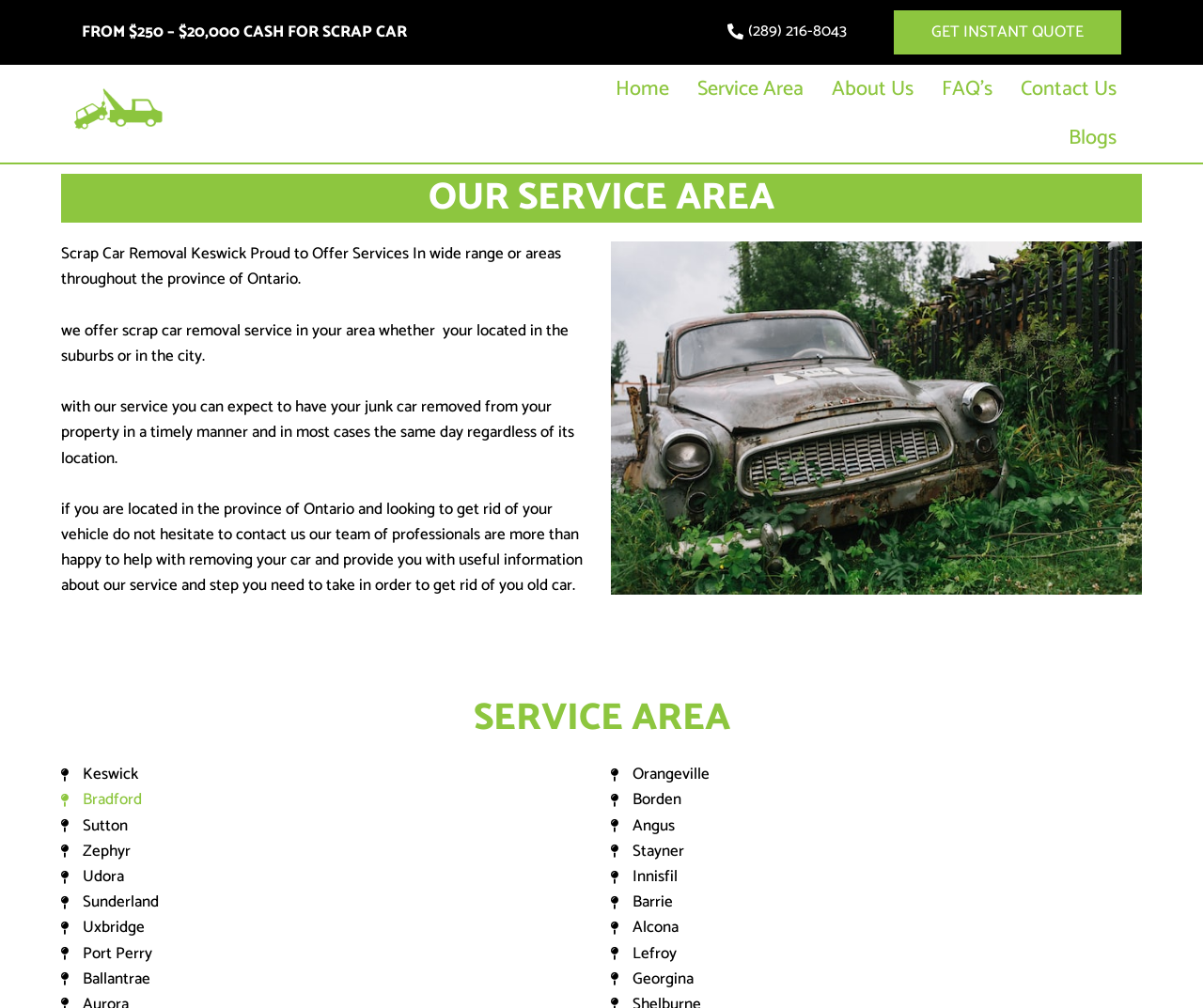What is the phone number to contact for scrap car removal?
Based on the visual details in the image, please answer the question thoroughly.

The answer can be found in the link element with the text '(289) 216-8043' which is located at the top of the webpage, providing a phone number to contact for scrap car removal services.